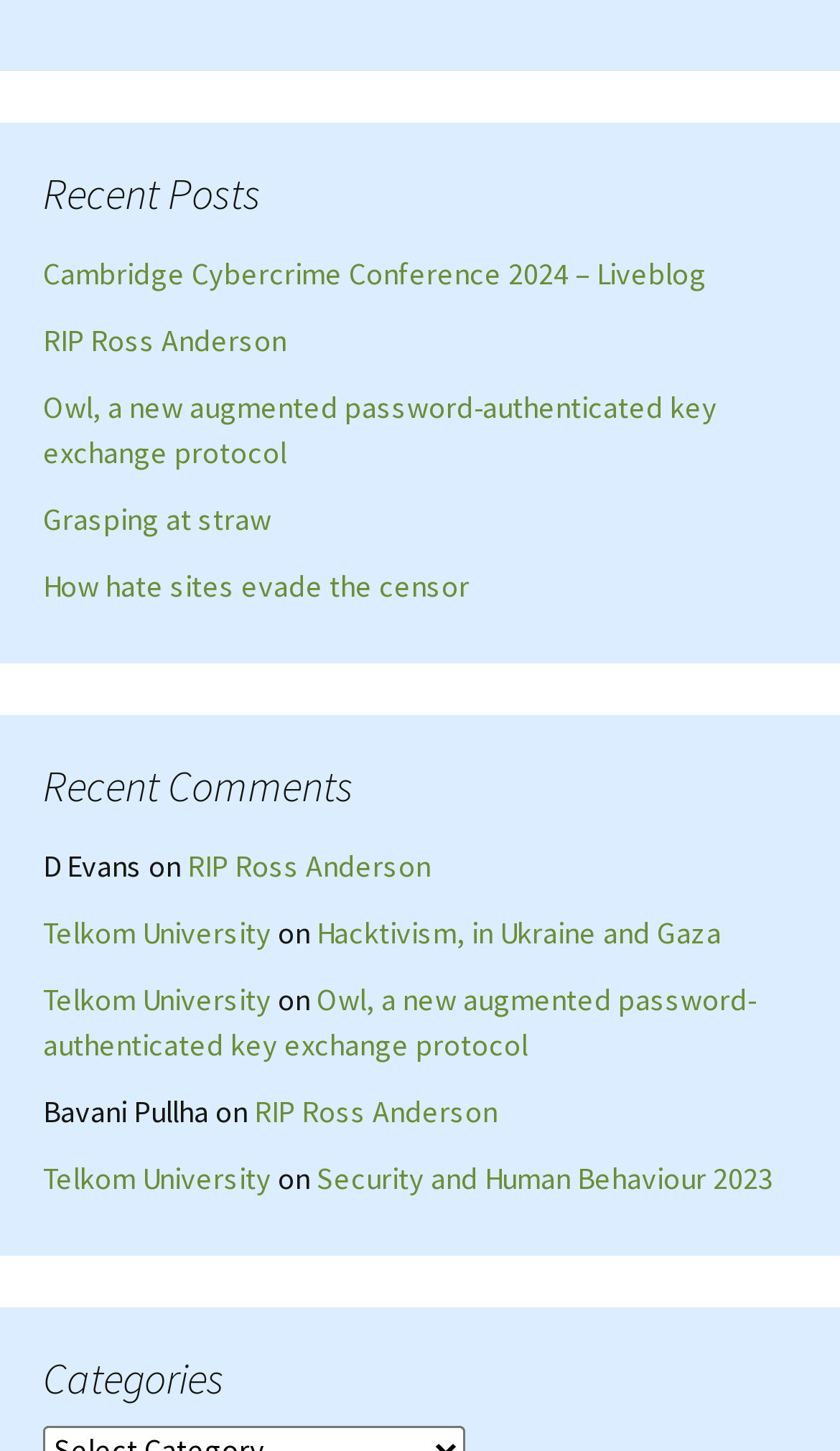Locate the bounding box coordinates of the clickable part needed for the task: "visit Telkom University".

[0.051, 0.629, 0.323, 0.656]